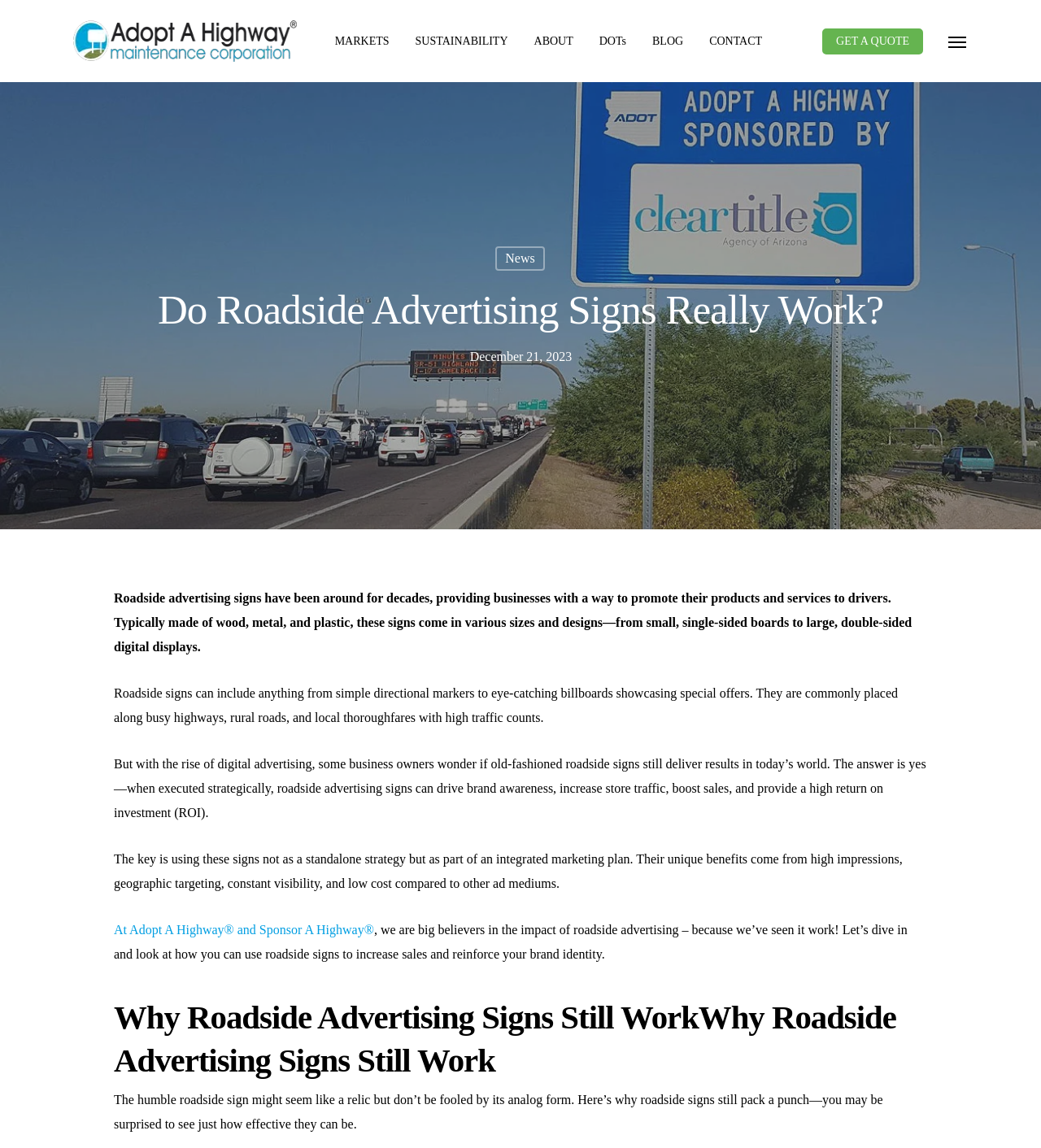Carefully examine the image and provide an in-depth answer to the question: What is the company mentioned on the webpage?

The company Adopt A Highway is mentioned in the link element with the bounding box coordinates [0.07, 0.018, 0.285, 0.054] and also in the static text element with the bounding box coordinates [0.109, 0.804, 0.359, 0.816]. It seems to be a company that specializes in roadside advertising.